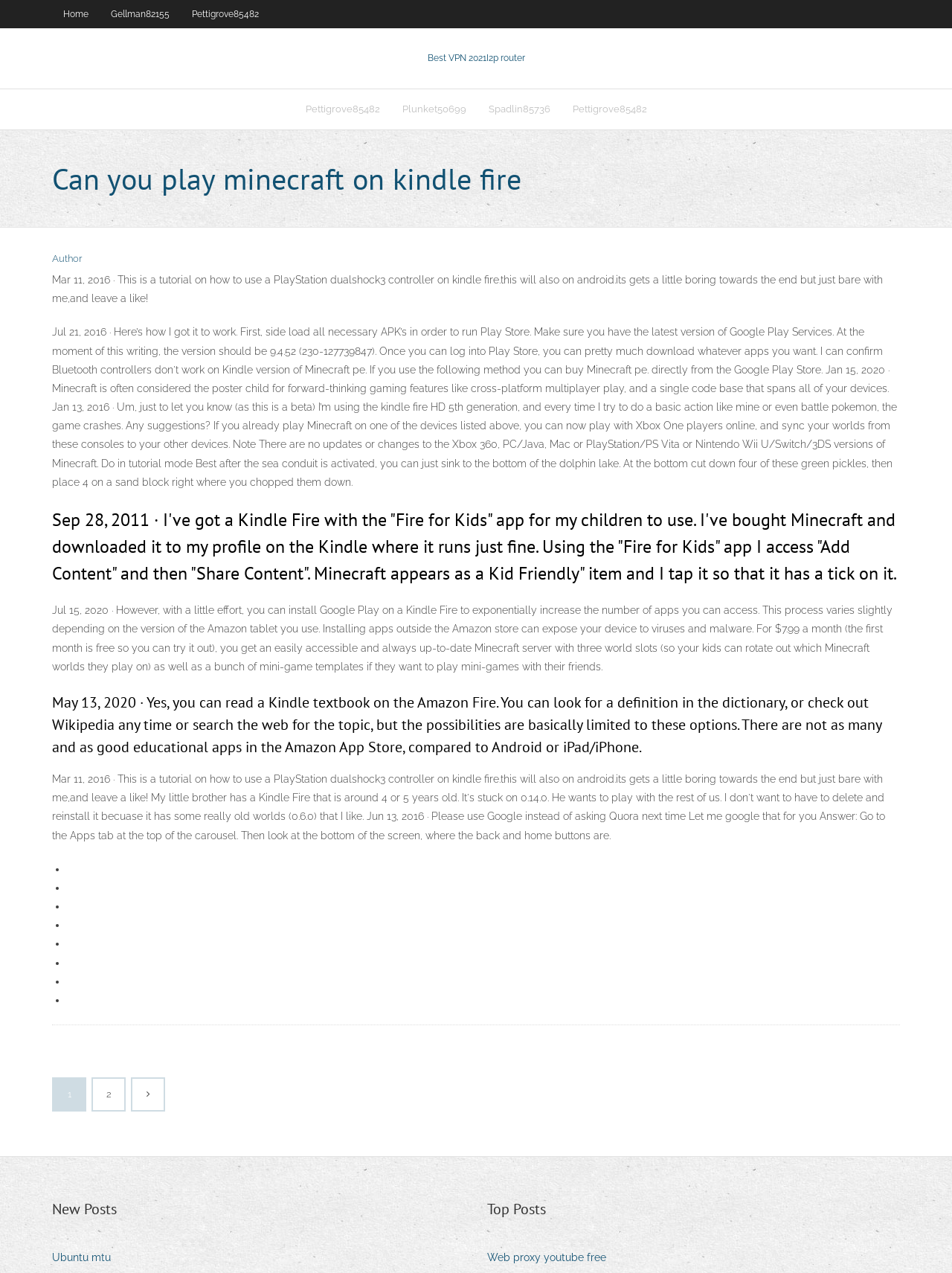Please determine the primary heading and provide its text.

Can you play minecraft on kindle fire